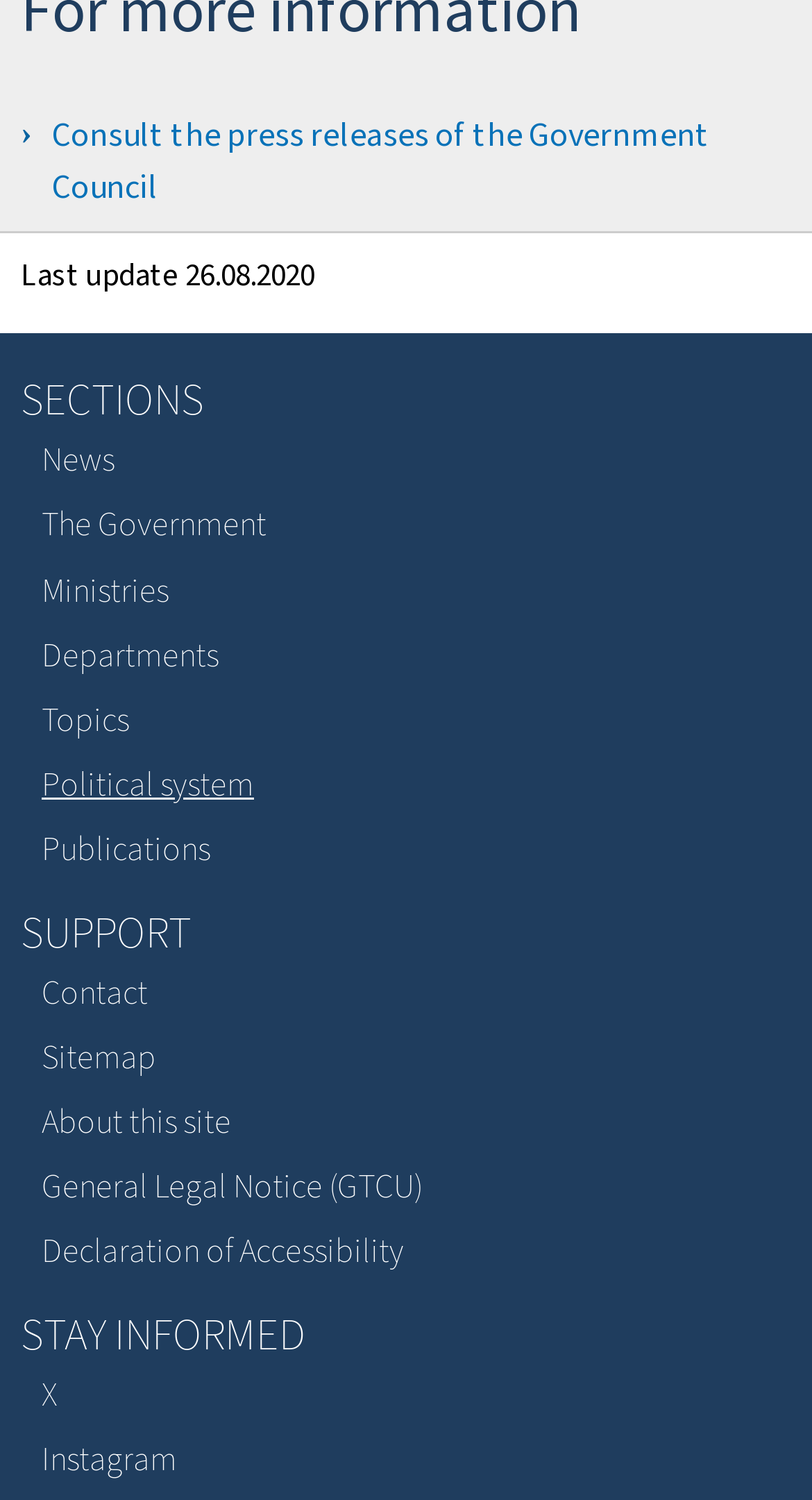What is the first link in the SECTIONS list?
Refer to the screenshot and respond with a concise word or phrase.

News